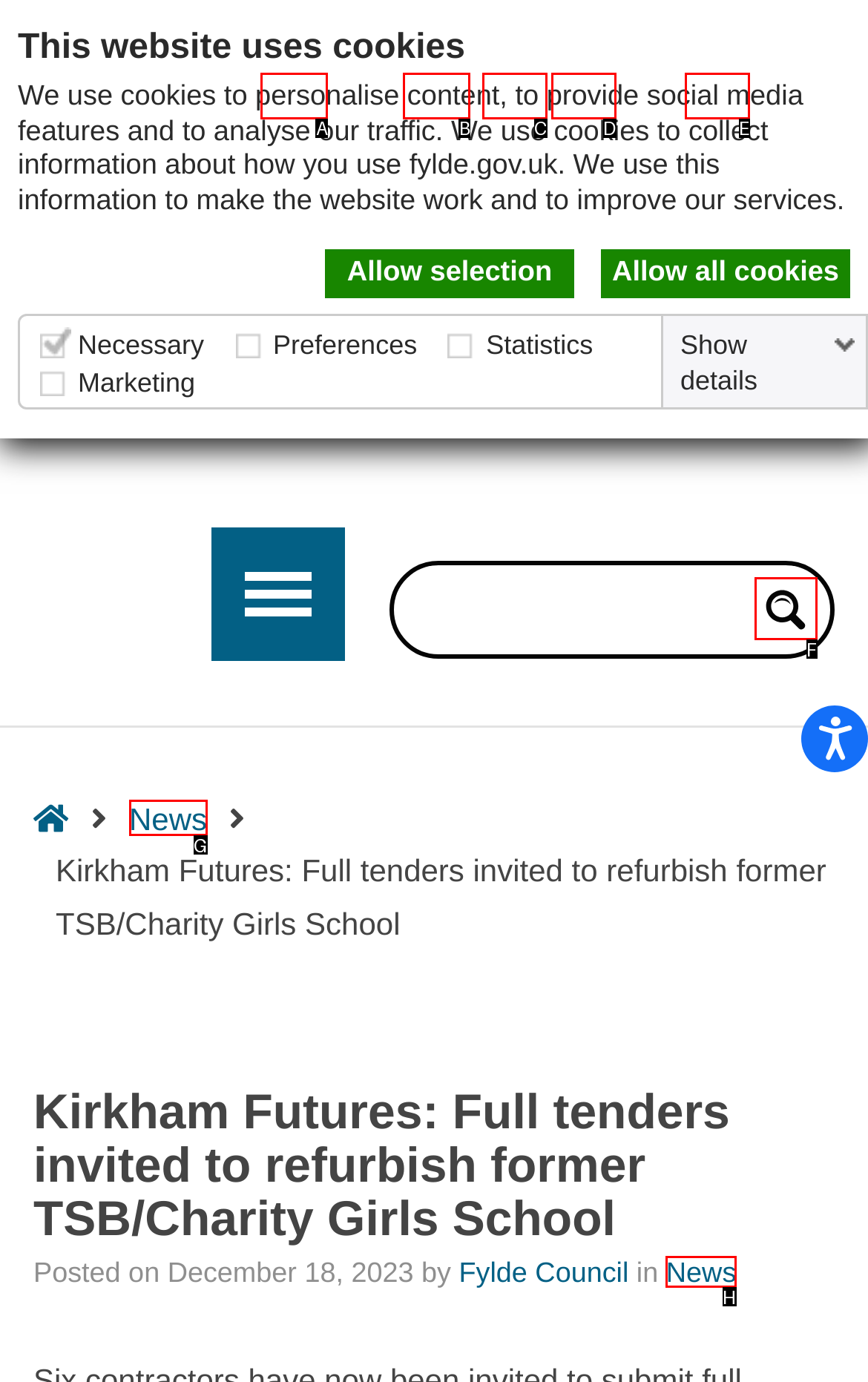Choose the option that best matches the element: Yellow and Black contrast
Respond with the letter of the correct option.

B